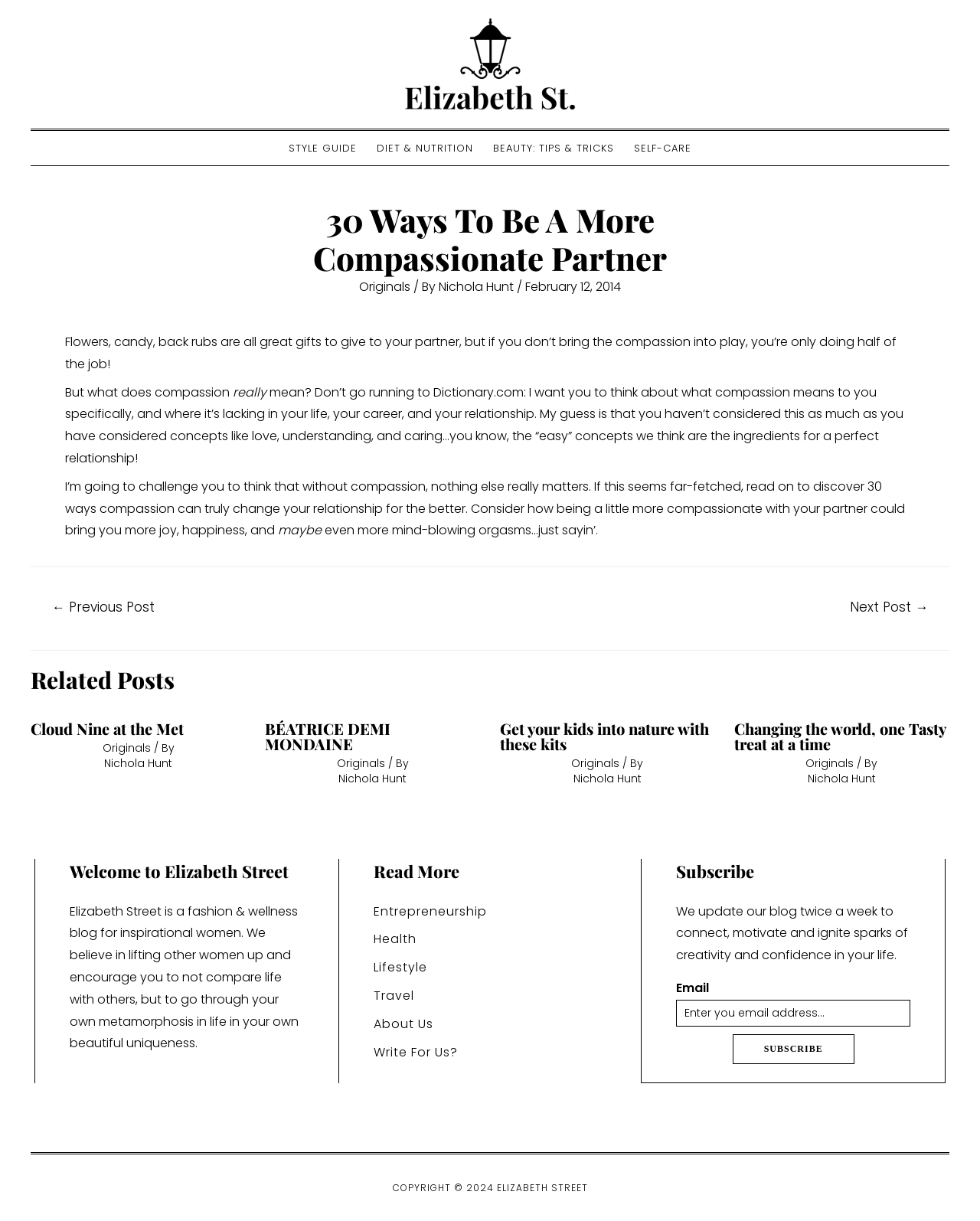Please identify the bounding box coordinates of the region to click in order to complete the given instruction: "Subscribe to the newsletter". The coordinates should be four float numbers between 0 and 1, i.e., [left, top, right, bottom].

[0.69, 0.819, 0.929, 0.84]